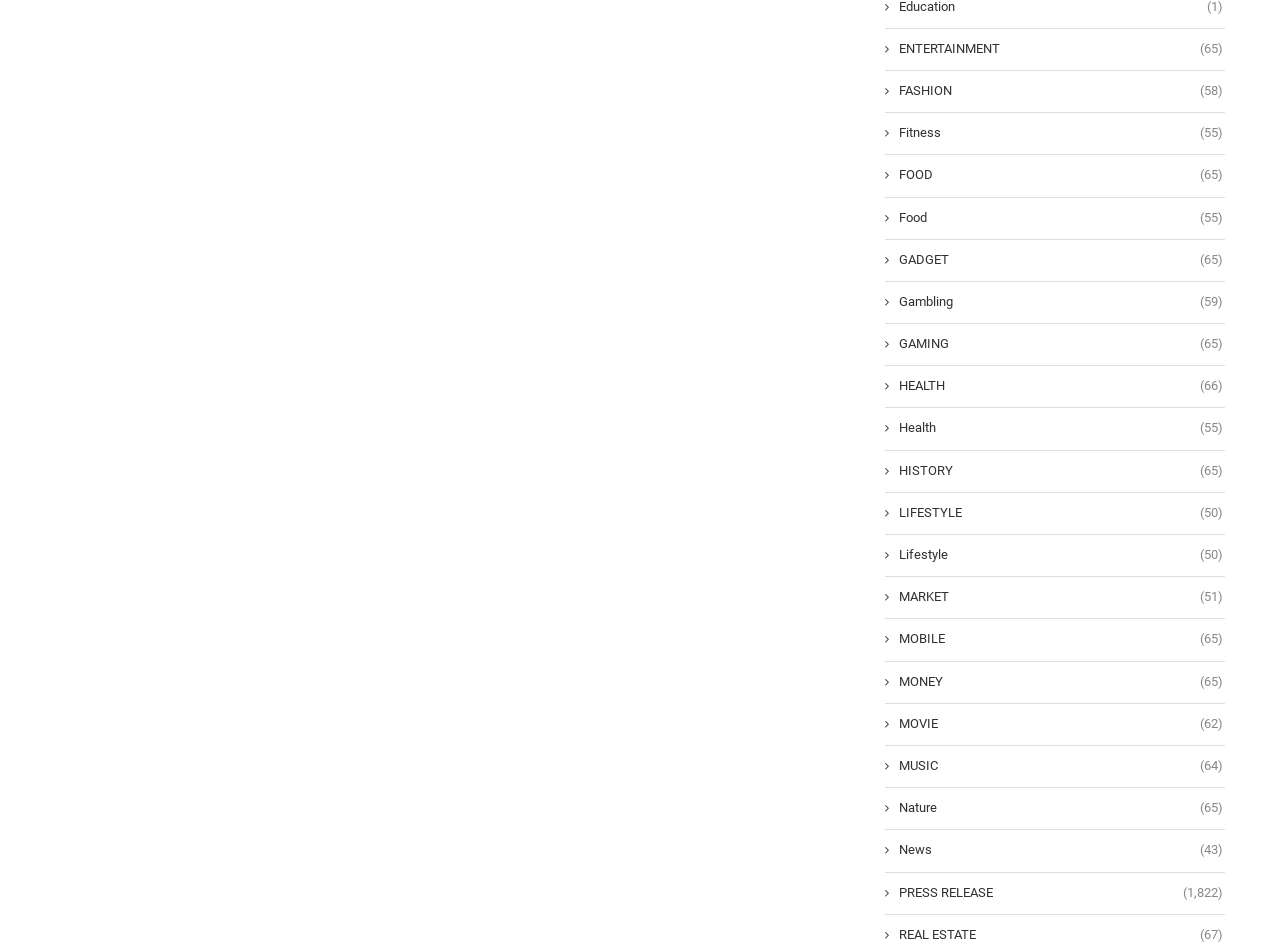Identify the bounding box coordinates of the clickable region necessary to fulfill the following instruction: "Read NEWS". The bounding box coordinates should be four float numbers between 0 and 1, i.e., [left, top, right, bottom].

[0.691, 0.891, 0.955, 0.911]